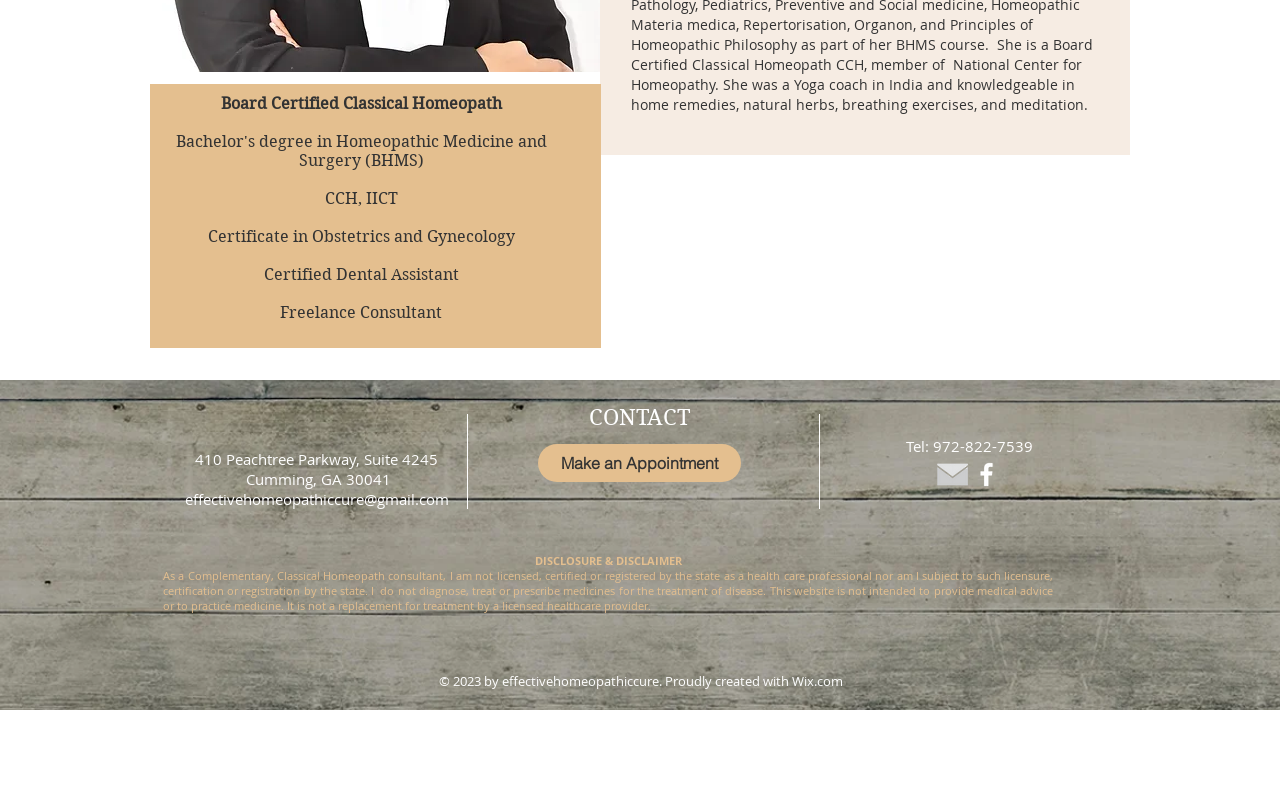Extract the bounding box coordinates of the UI element described: "effectivehomeopathiccure@gmail.com". Provide the coordinates in the format [left, top, right, bottom] with values ranging from 0 to 1.

[0.144, 0.622, 0.35, 0.647]